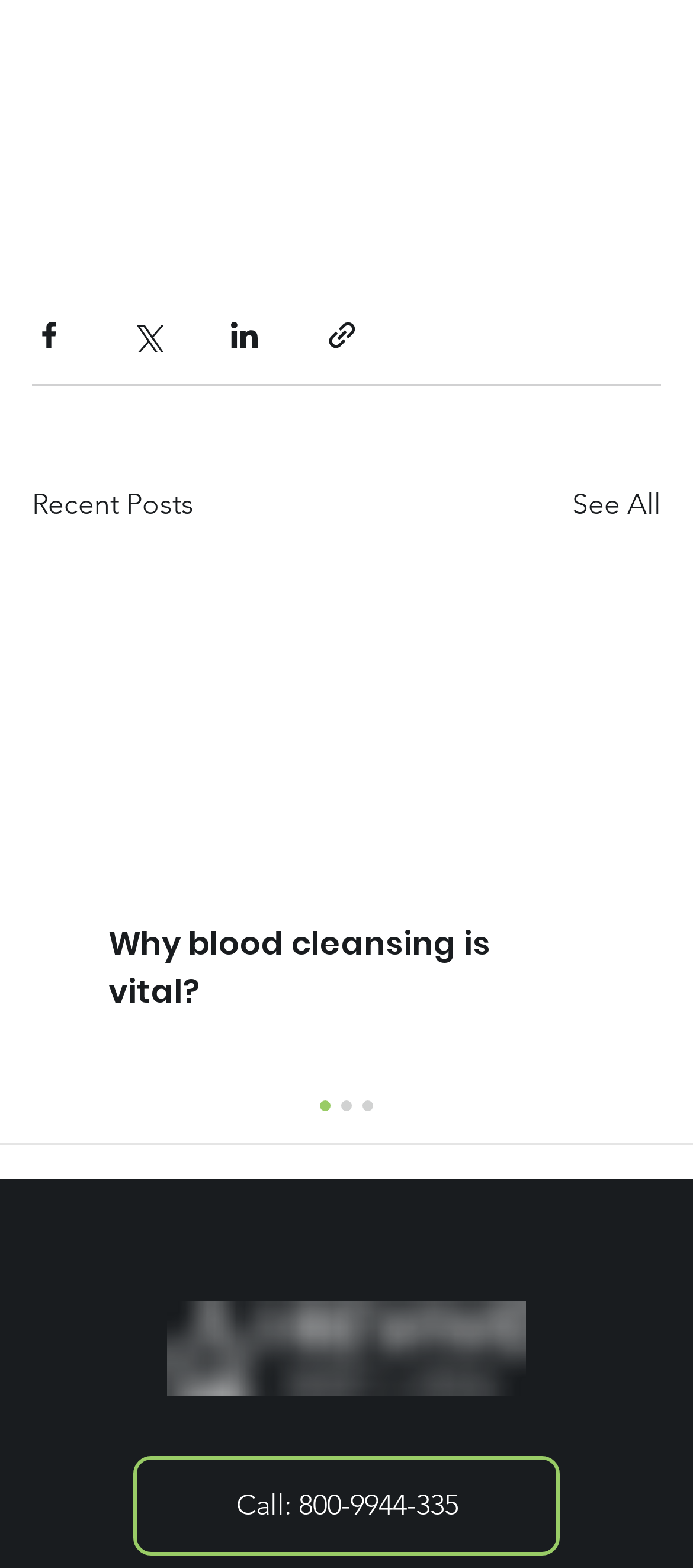Determine the bounding box coordinates of the area to click in order to meet this instruction: "Call the hijama centre".

[0.192, 0.928, 0.808, 0.992]